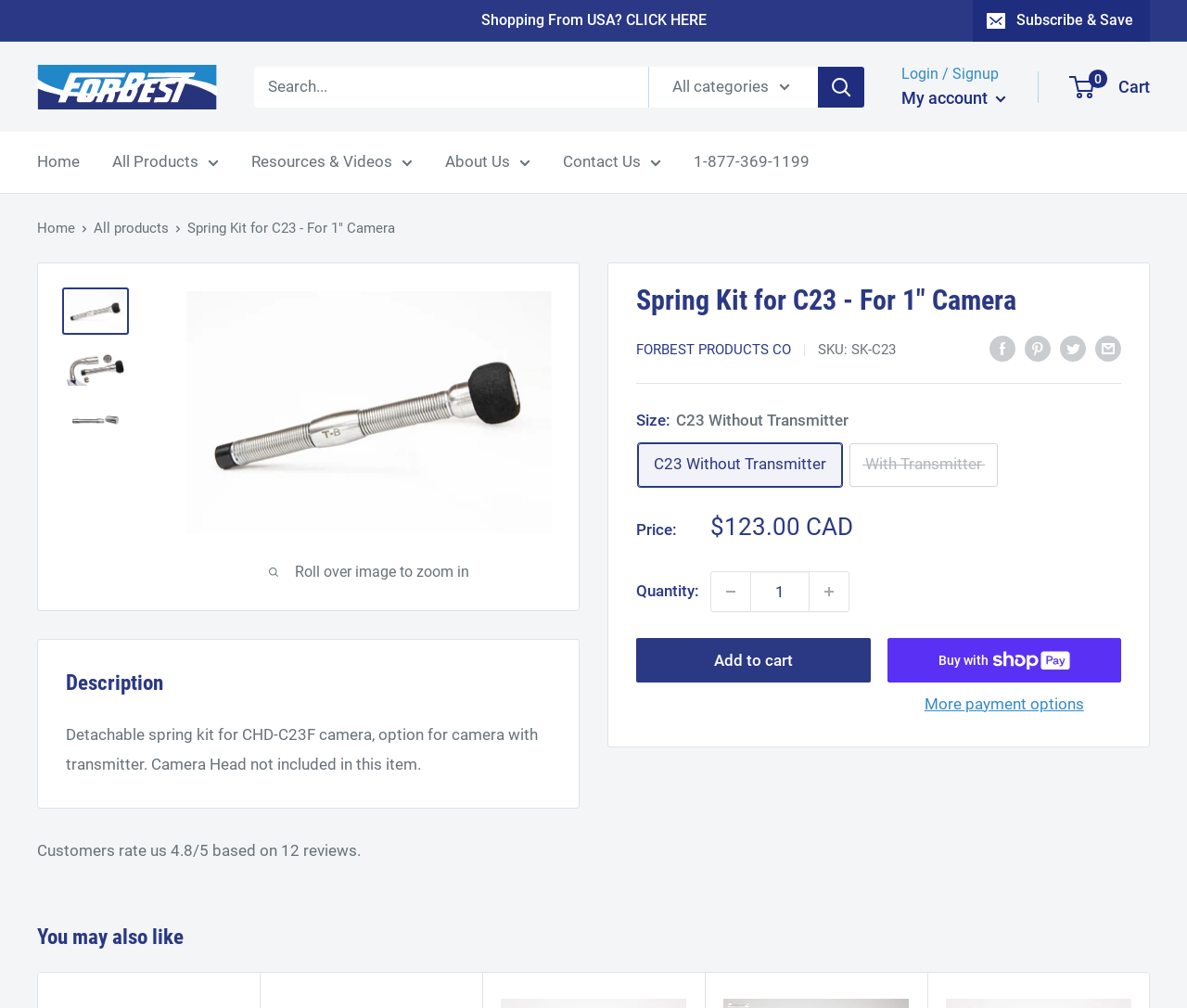Please locate the bounding box coordinates of the region I need to click to follow this instruction: "visit Connect Attestation Services Qatar".

None